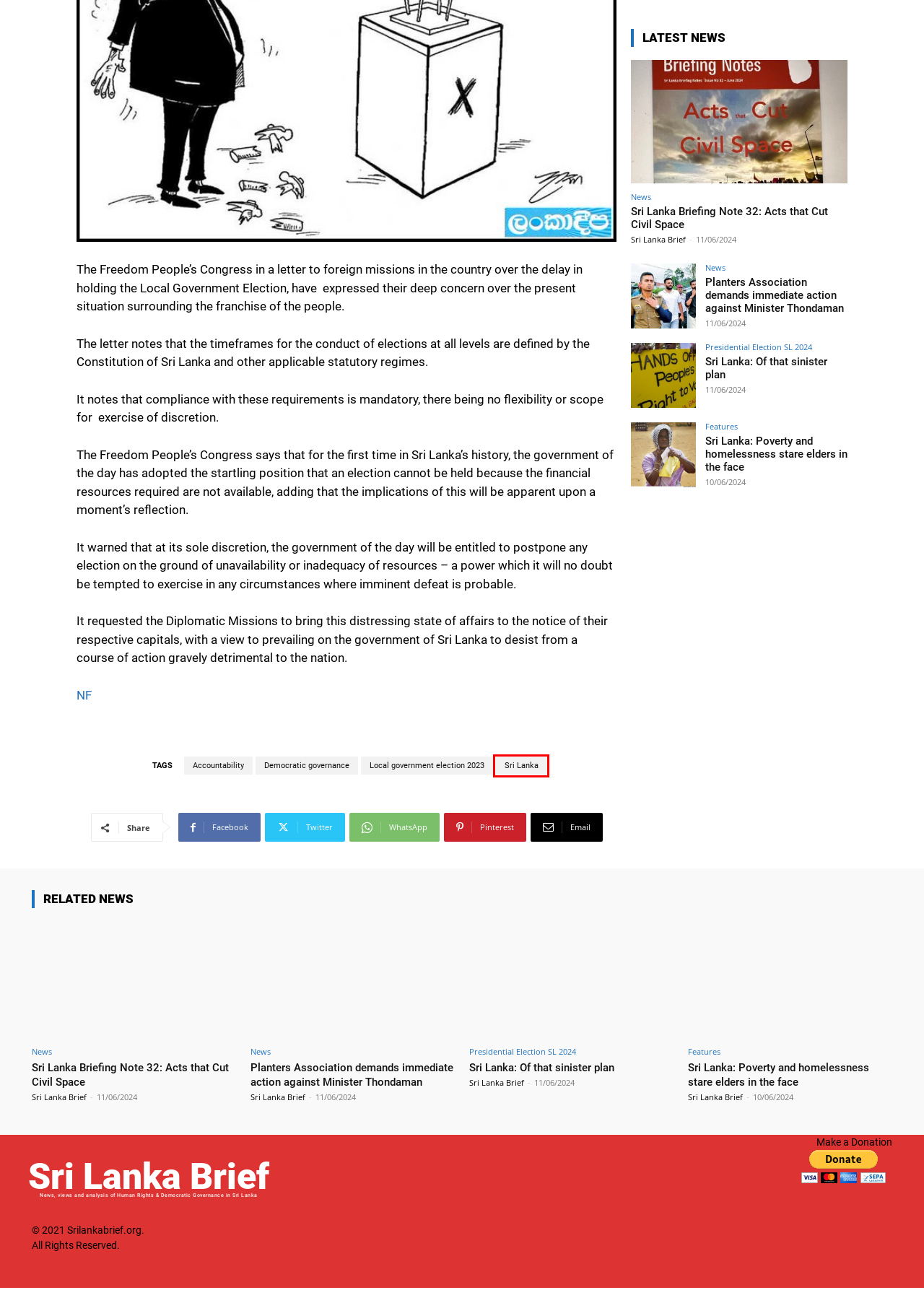Look at the screenshot of a webpage with a red bounding box and select the webpage description that best corresponds to the new page after clicking the element in the red box. Here are the options:
A. Sri Lanka Archives • Sri Lanka Brief
B. Local government election 2023 Archives • Sri Lanka Brief
C. Presidential Election SL 2024 Archives • Sri Lanka Brief
D. Accountability Archives • Sri Lanka Brief
E. Democratic governance Archives • Sri Lanka Brief
F. Sri Lanka: Of that sinister plan • Sri Lanka Brief
G. Features Archives • Sri Lanka Brief
H. Planters Association demands immediate action against Minister Thondaman • Sri Lanka Brief

A